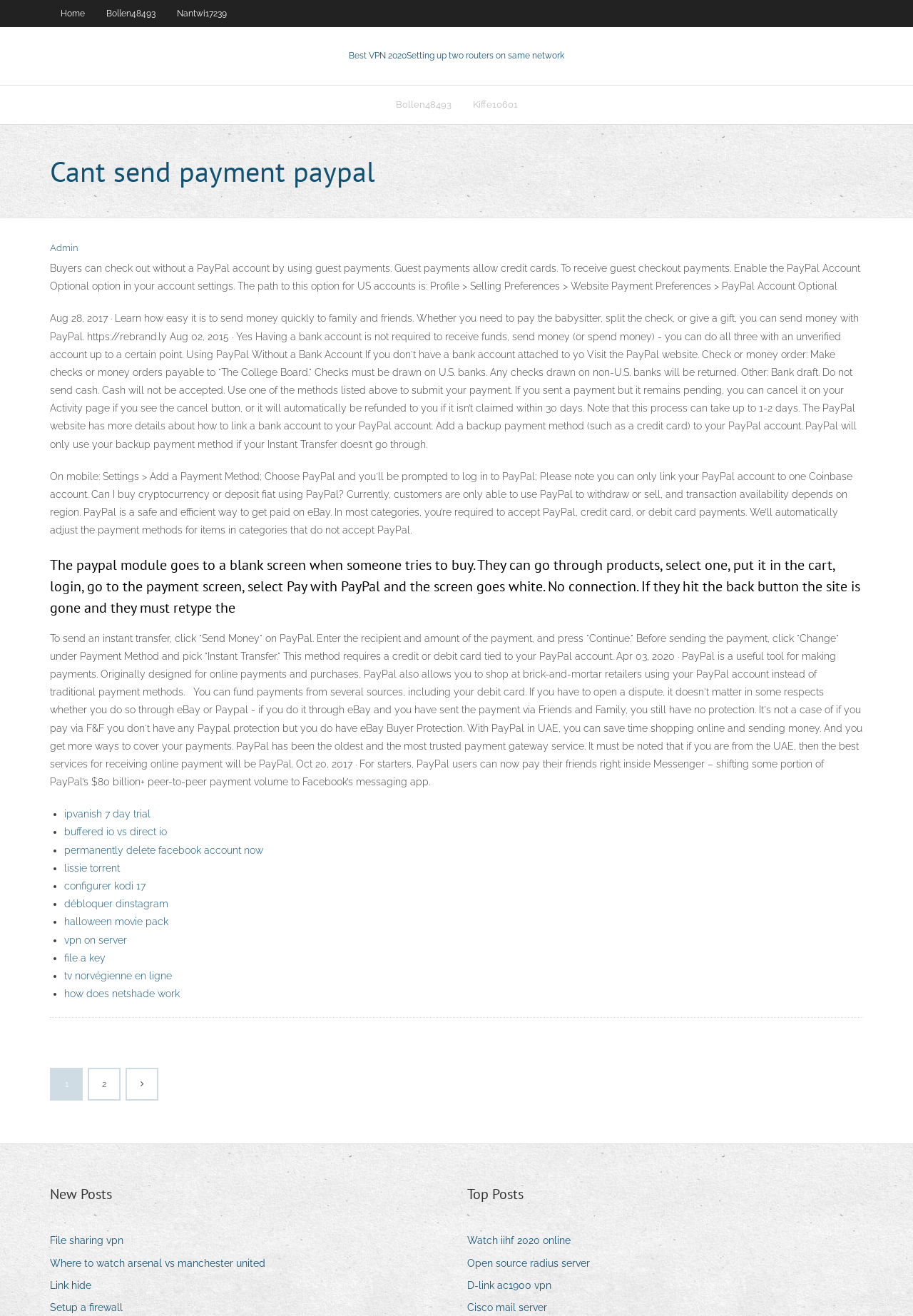How many list markers are there in the webpage? Based on the image, give a response in one word or a short phrase.

12